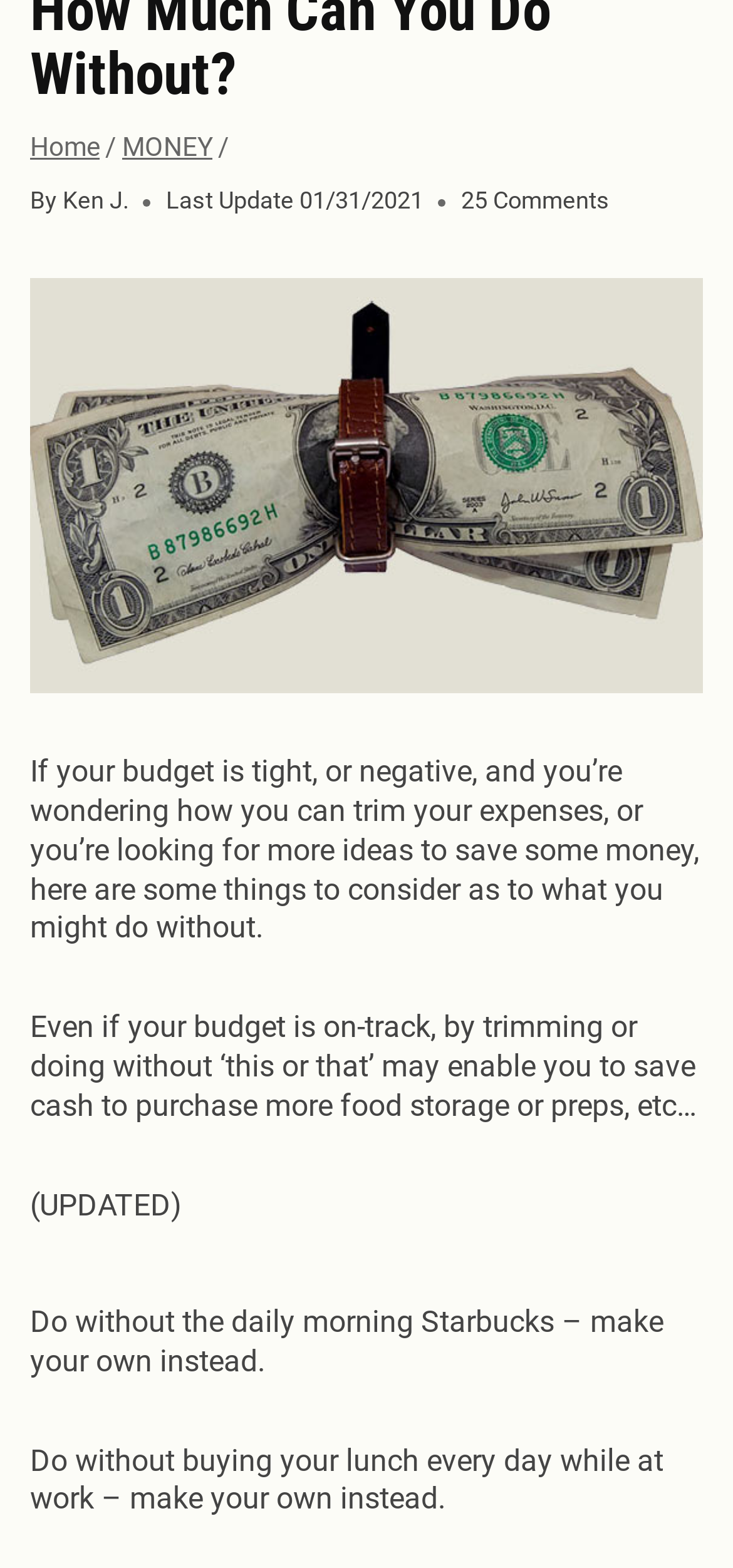Using the provided description: "MONEY", find the bounding box coordinates of the corresponding UI element. The output should be four float numbers between 0 and 1, in the format [left, top, right, bottom].

[0.167, 0.084, 0.29, 0.103]